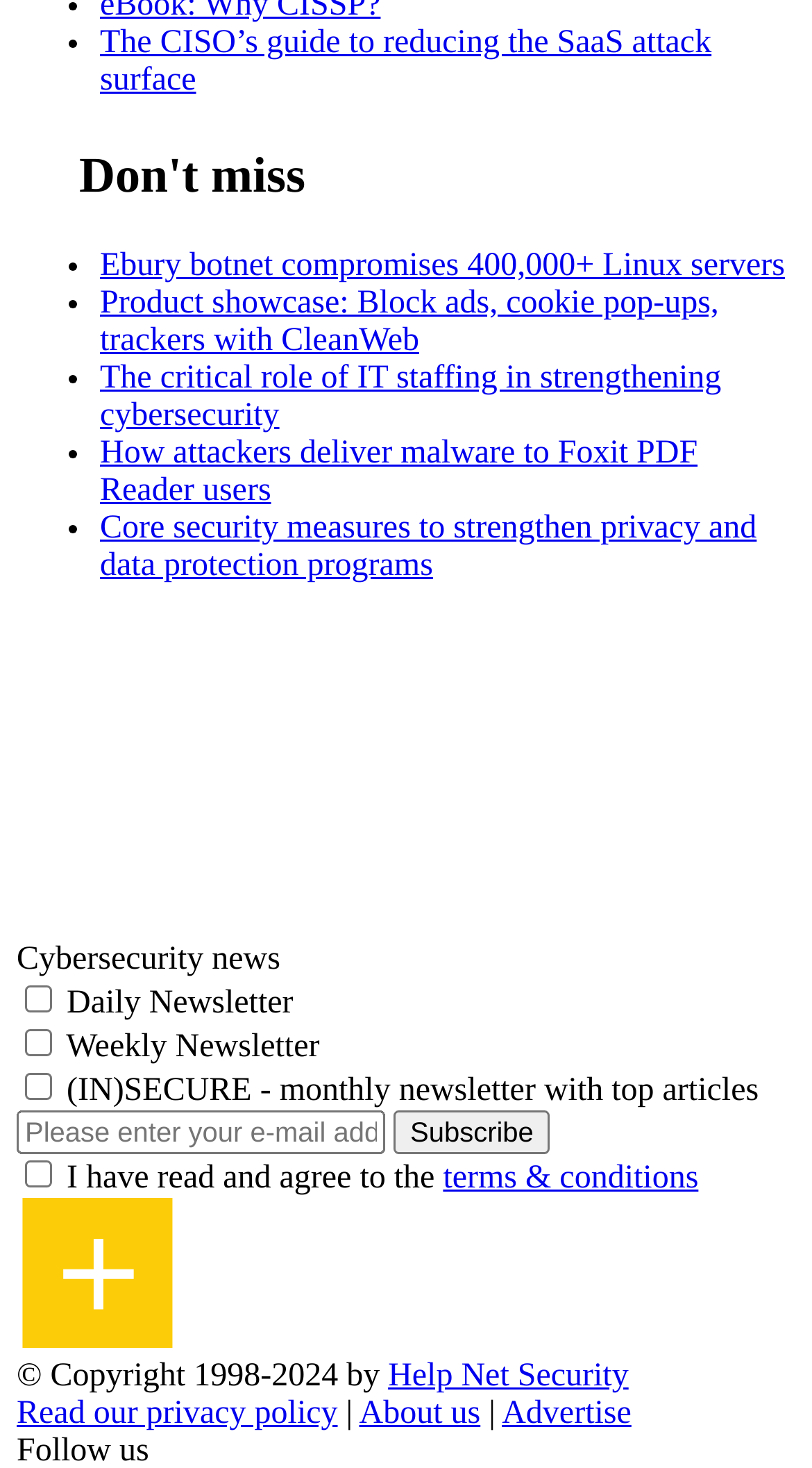How many images are there on the webpage?
Look at the image and respond with a single word or a short phrase.

2